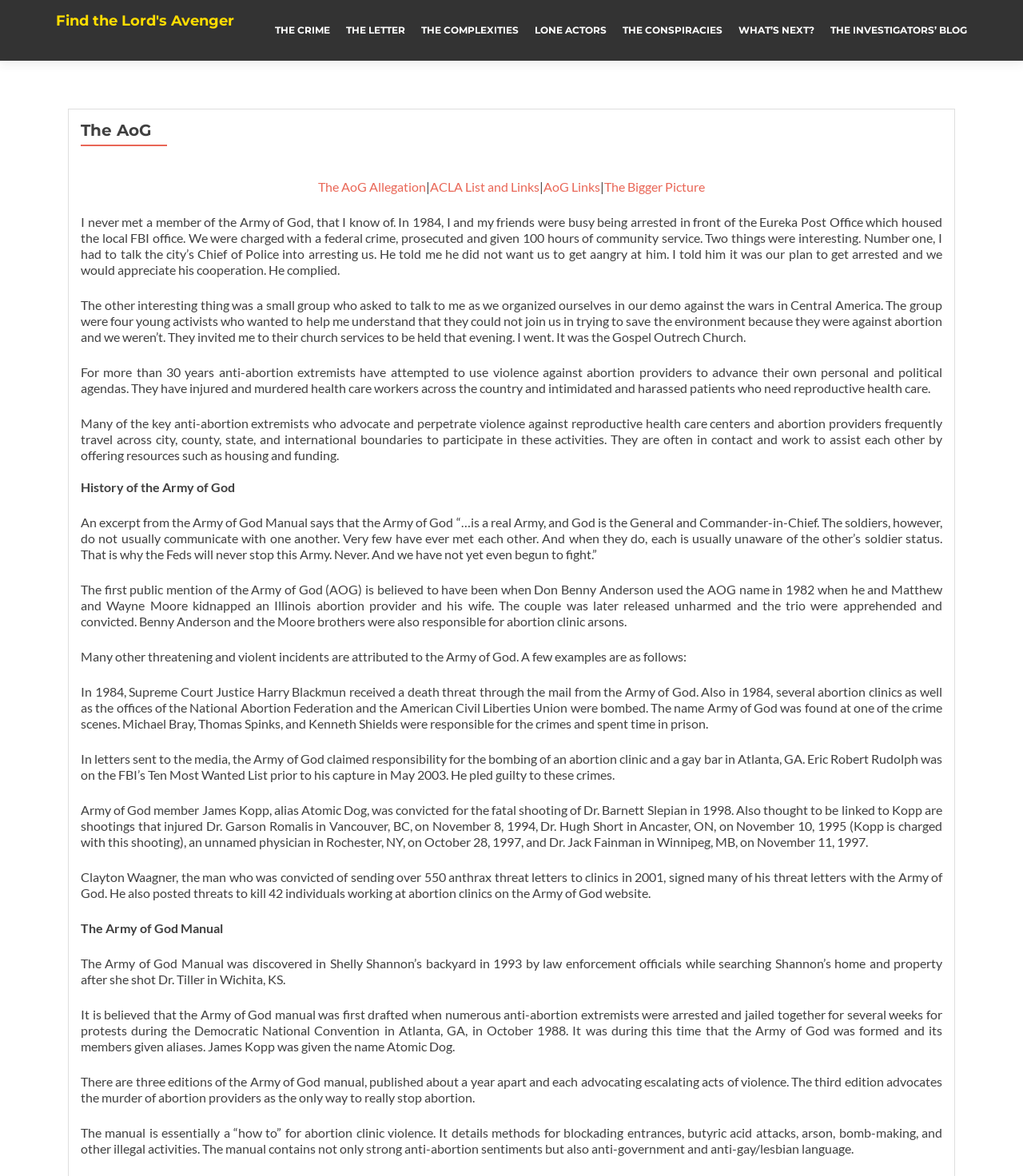What is the first link on the webpage?
Based on the image, provide a one-word or brief-phrase response.

Find the Lord's Avenger